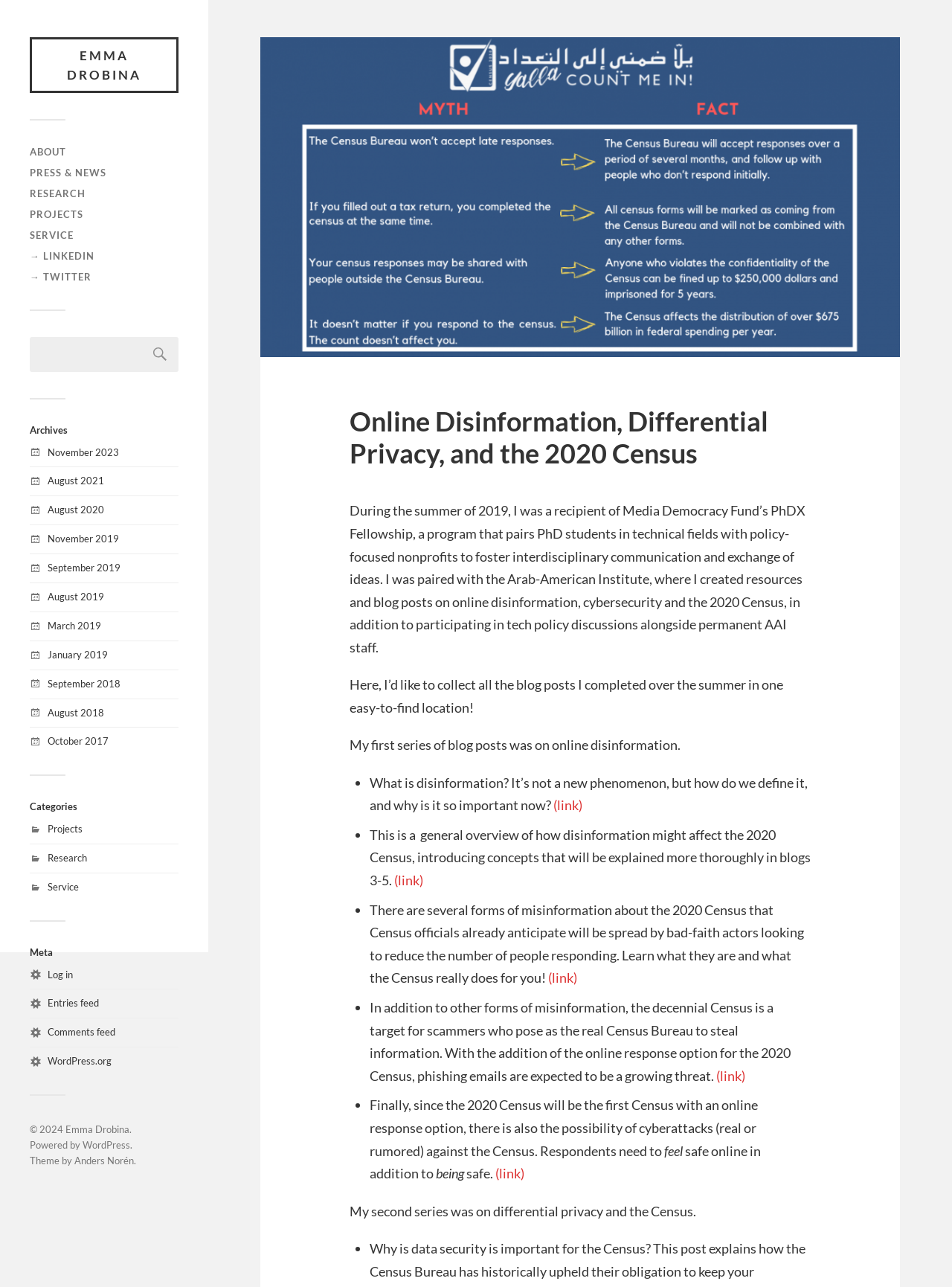Specify the bounding box coordinates of the region I need to click to perform the following instruction: "Visit Emma Drobina's homepage". The coordinates must be four float numbers in the range of 0 to 1, i.e., [left, top, right, bottom].

[0.031, 0.029, 0.188, 0.072]